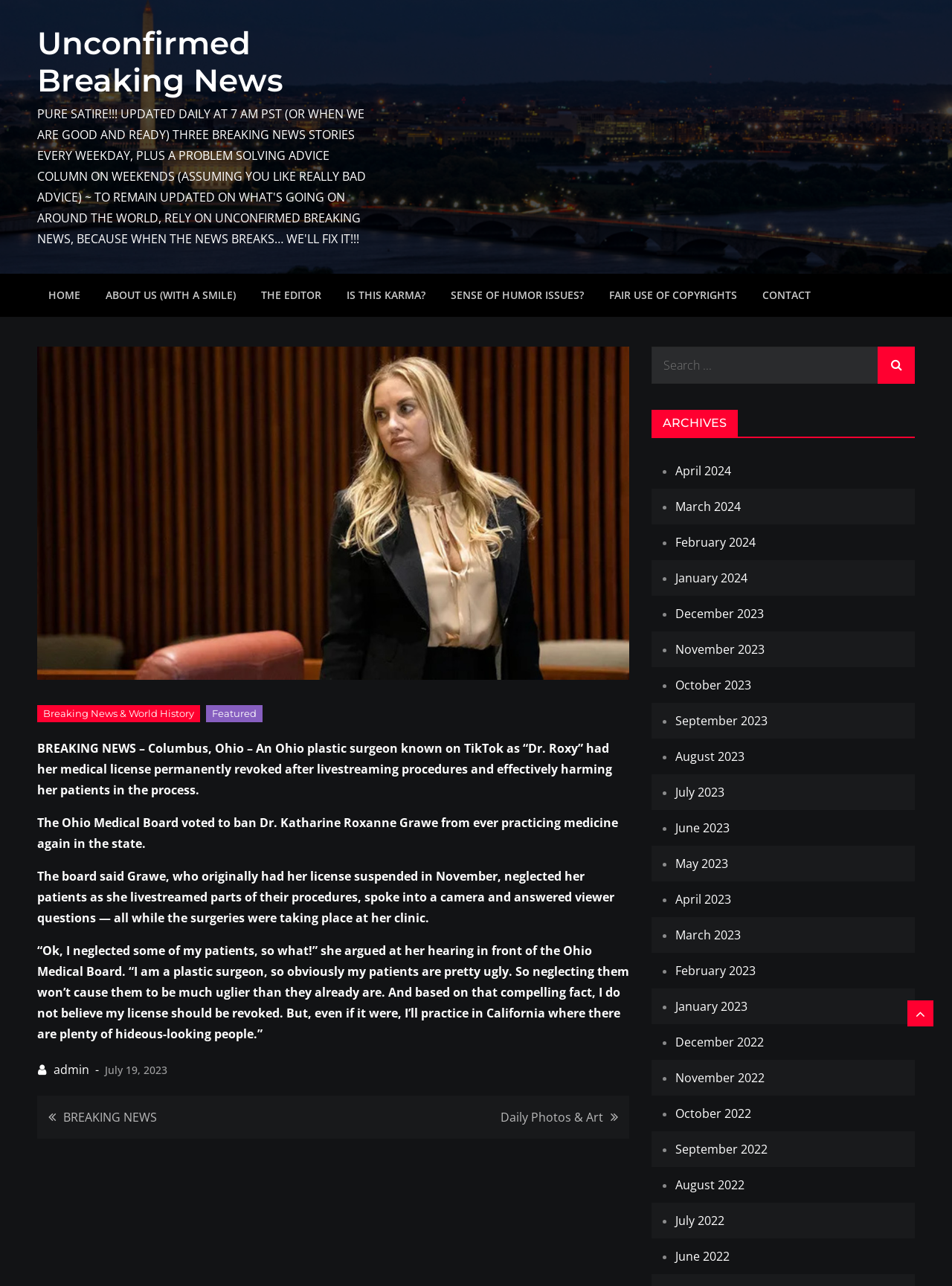Could you provide the bounding box coordinates for the portion of the screen to click to complete this instruction: "Log in to install"?

None